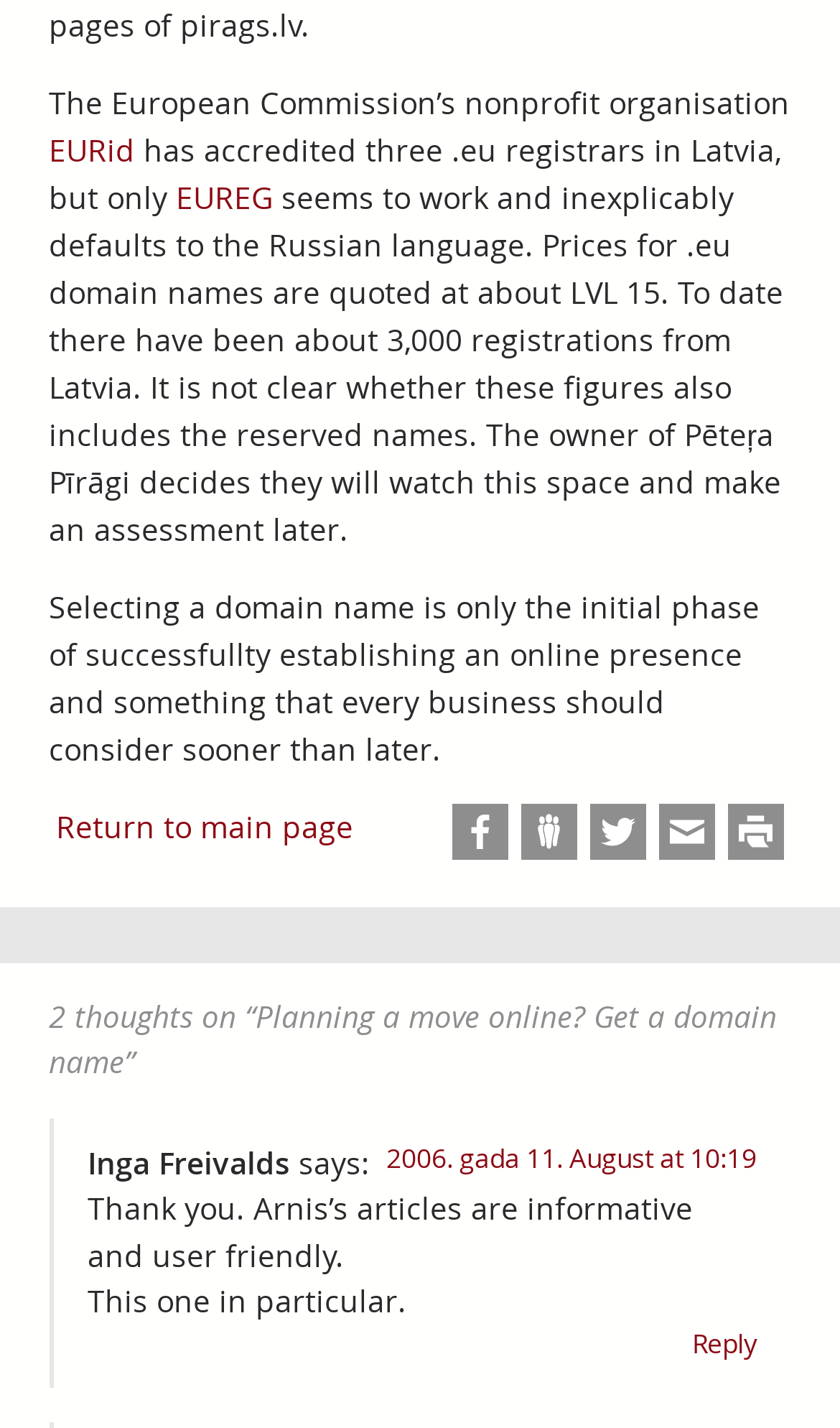Answer the question in a single word or phrase:
What is the topic of the article?

Domain name